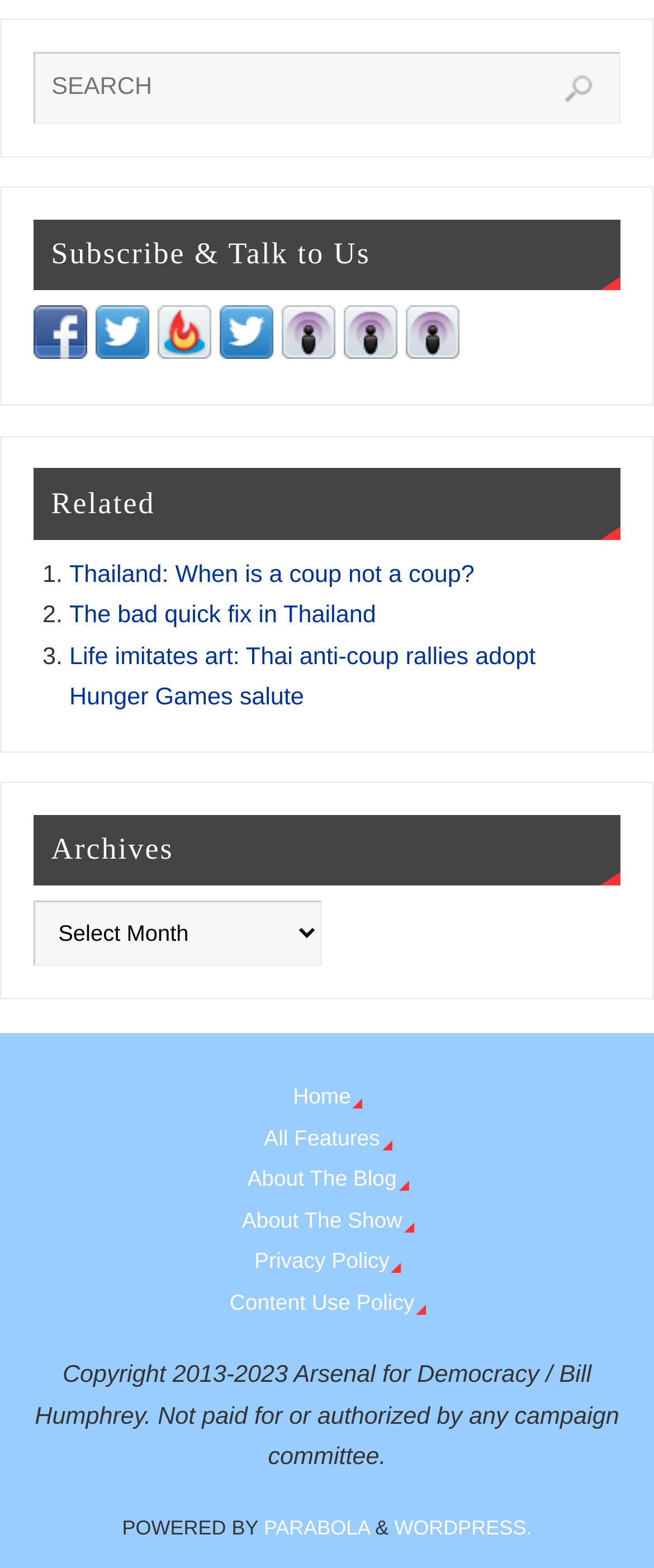Please predict the bounding box coordinates (top-left x, top-left y, bottom-right x, bottom-right y) for the UI element in the screenshot that fits the description: title="Connect on Facebook"

[0.051, 0.216, 0.133, 0.233]